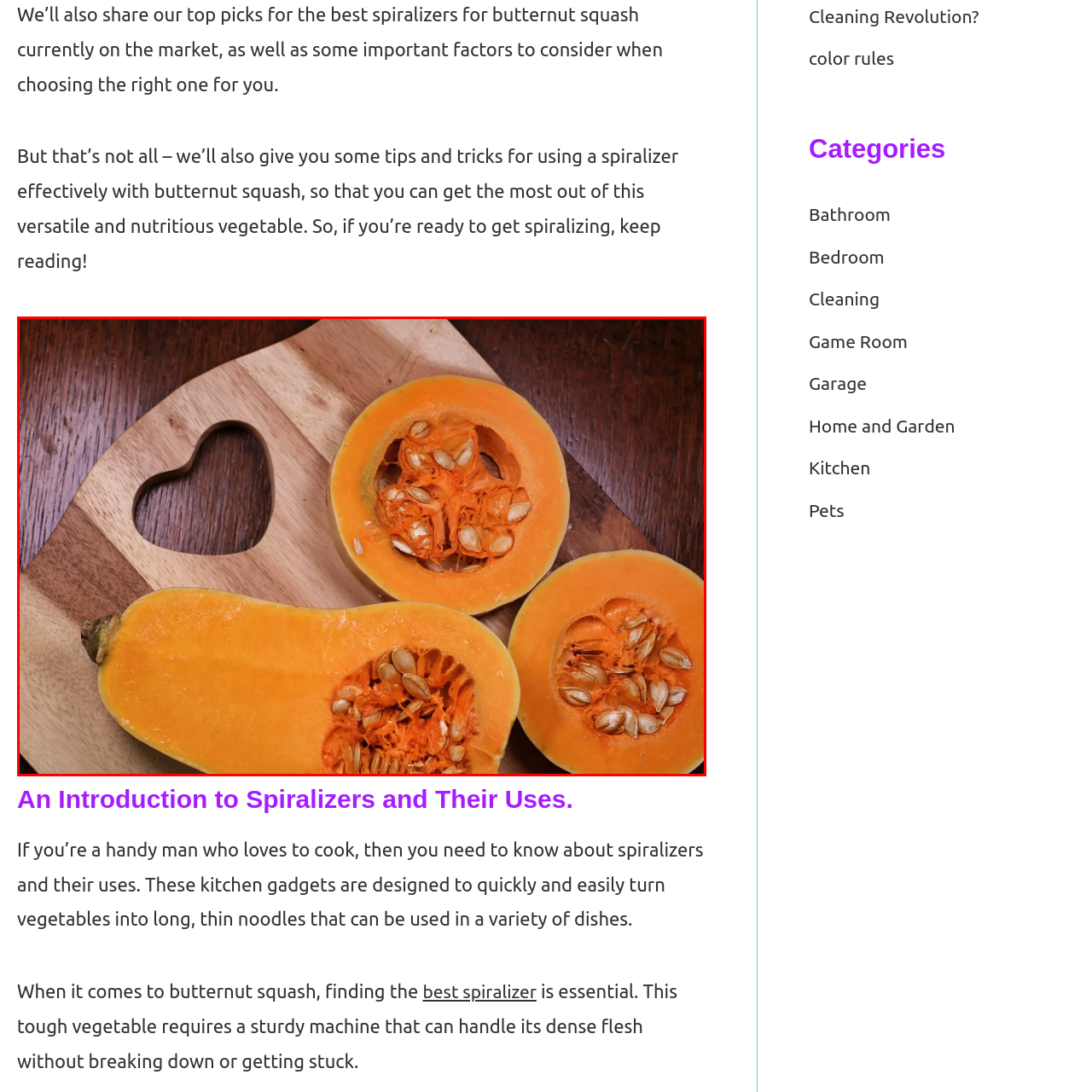What is the shape of the cutout on the surface? Study the image bordered by the red bounding box and answer briefly using a single word or a phrase.

Heart-shaped